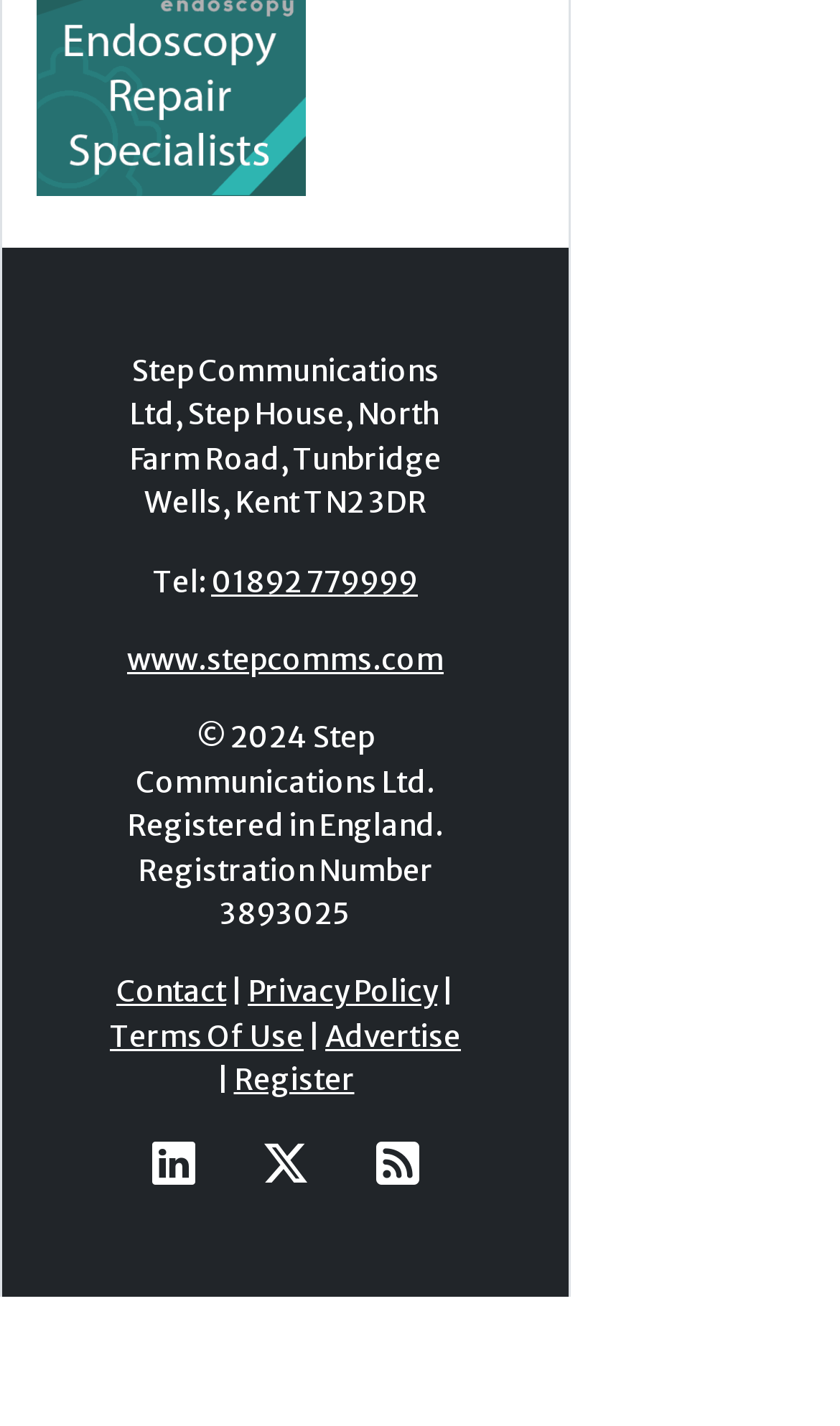What is the address of Step Communications Ltd?
Based on the image, answer the question with as much detail as possible.

I found the address in the footer section of the webpage, where it says 'Step Communications Ltd, Step House, North Farm Road, Tunbridge Wells, Kent TN2 3DR'.